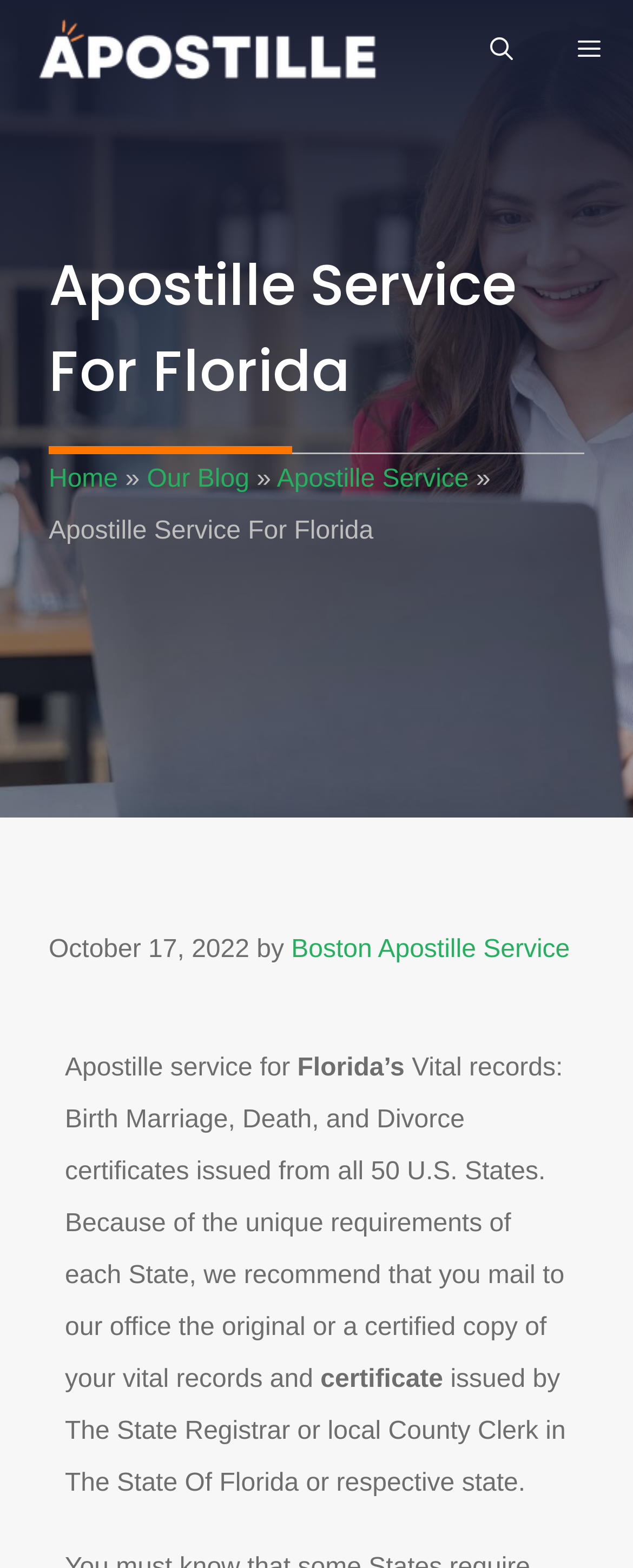Explain the features and main sections of the webpage comprehensively.

The webpage is about an apostille service for the state of Florida, with a focus on fast, friendly, and reliable service. At the top left, there is a link to "Boston Apostille Service" accompanied by an image. On the top right, there are two buttons: "MENU" and "Open search". 

Below the top section, there is a heading that reads "Apostille Service For Florida". Underneath, there are three links: "Home", "Our Blog", and "Apostille Service". 

The main content of the page is divided into two sections. The first section has a header with the date "October 17, 2022" and is attributed to "Boston Apostille Service". The second section provides information about the apostille service, stating that it is for Florida's vital records, including birth, marriage, death, and divorce certificates. The text explains that the service requires original or certified copies of vital records to be mailed to their office, and that the certificates must be issued by the State Registrar or local County Clerk in the State of Florida or respective state.